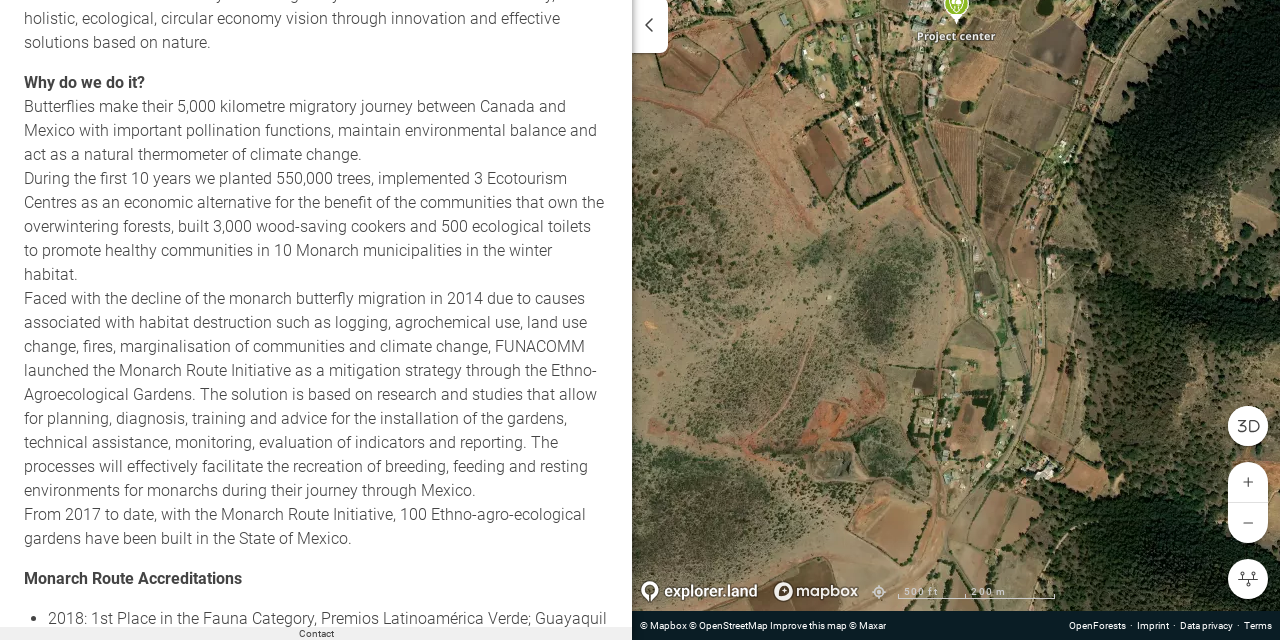Bounding box coordinates are specified in the format (top-left x, top-left y, bottom-right x, bottom-right y). All values are floating point numbers bounded between 0 and 1. Please provide the bounding box coordinate of the region this sentence describes: OpenForests

[0.835, 0.969, 0.88, 0.986]